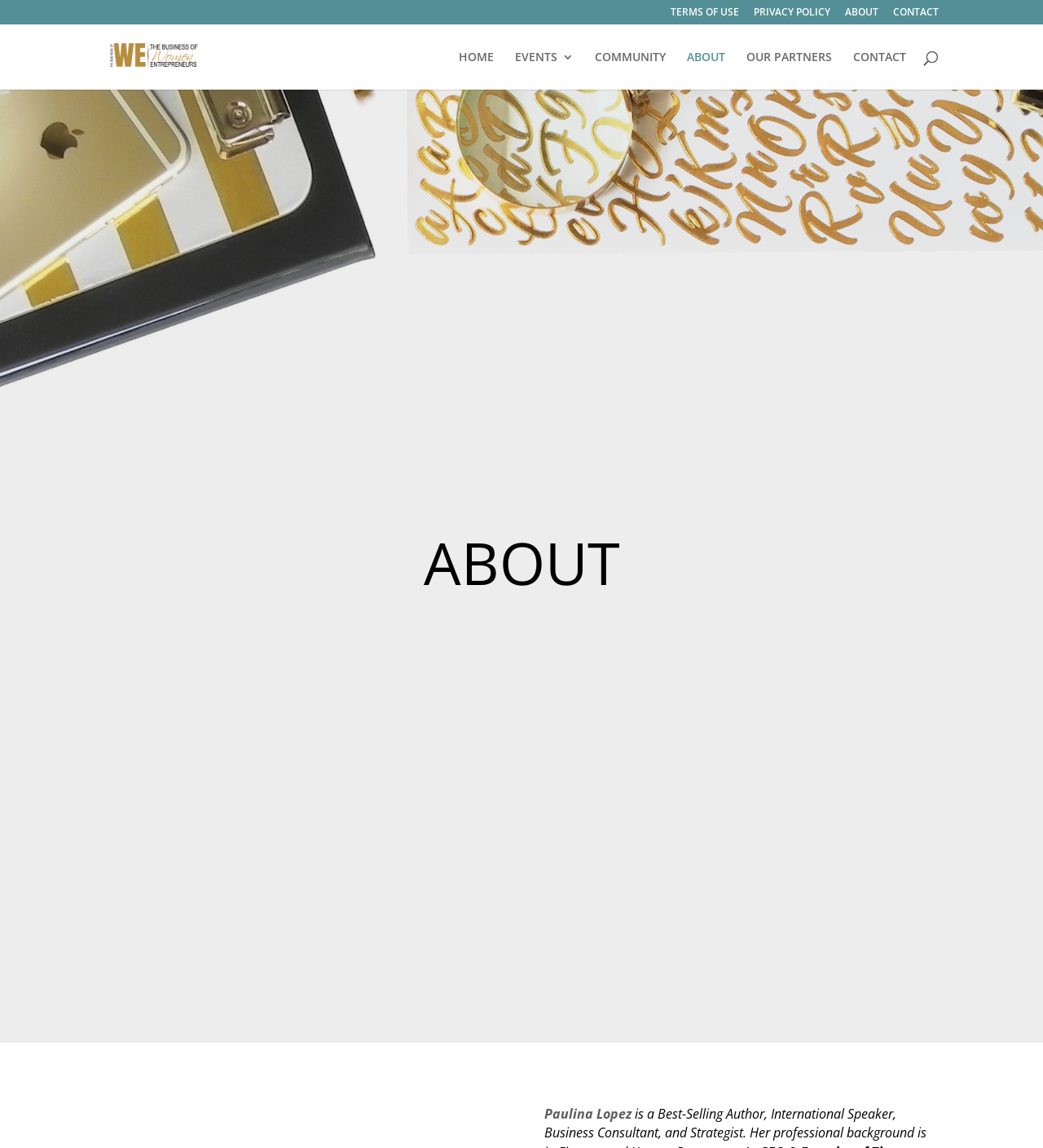What is the purpose of this community?
Based on the image, respond with a single word or phrase.

Support female founders